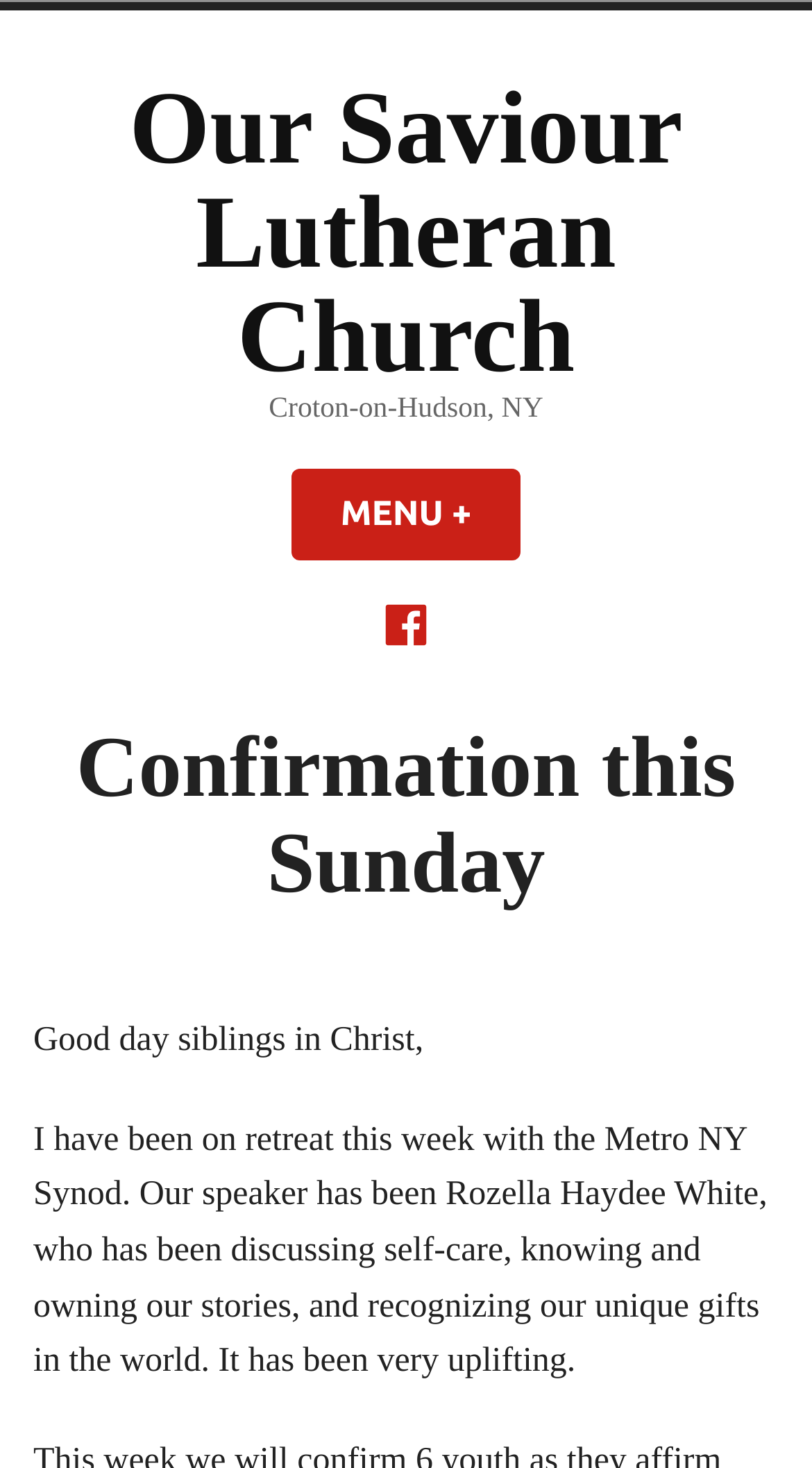What is the speaker's name at the retreat?
From the image, respond with a single word or phrase.

Rozella Haydee White